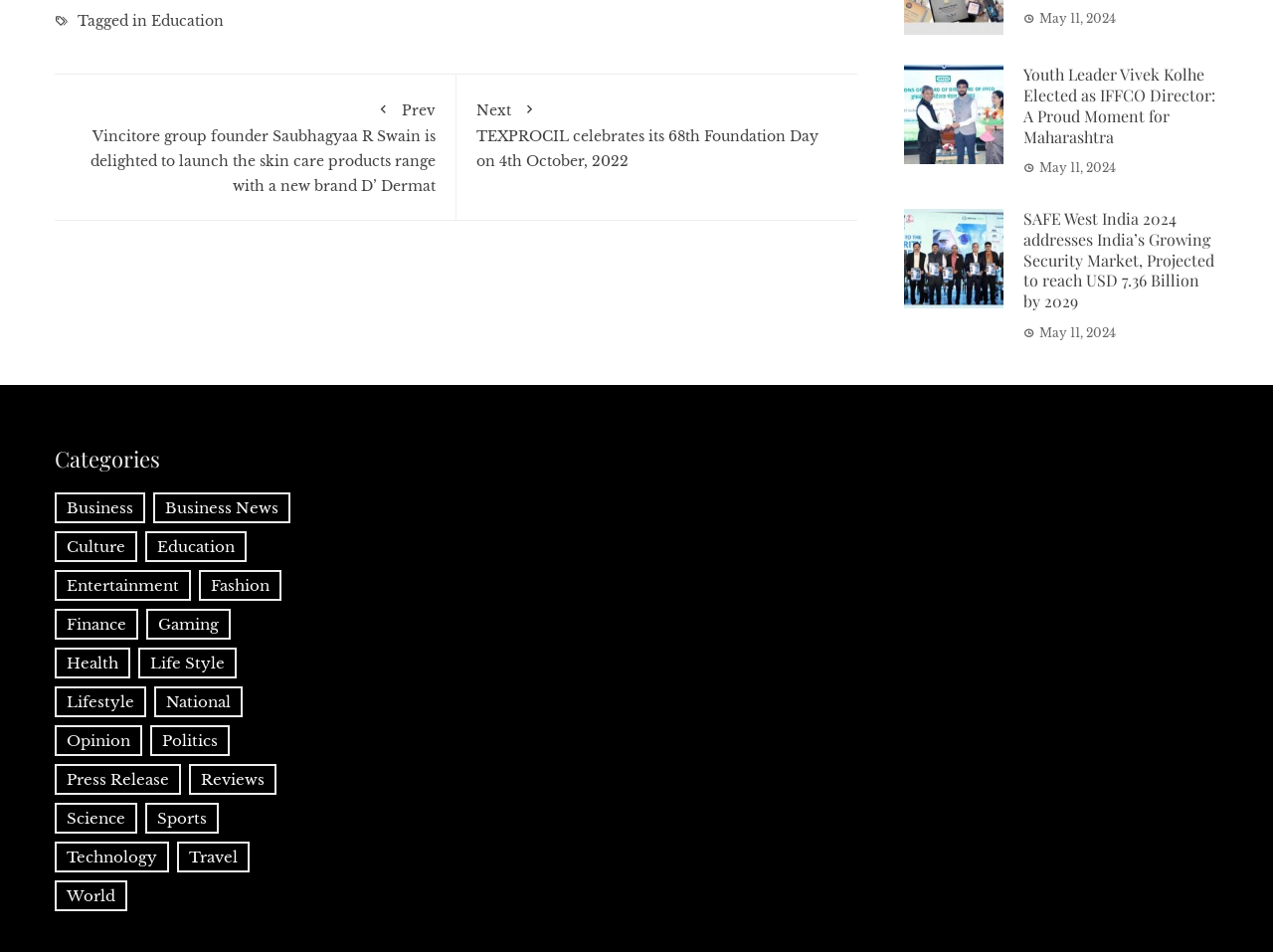Identify the bounding box coordinates of the region that should be clicked to execute the following instruction: "Click on the 'Education' link".

[0.119, 0.012, 0.176, 0.031]